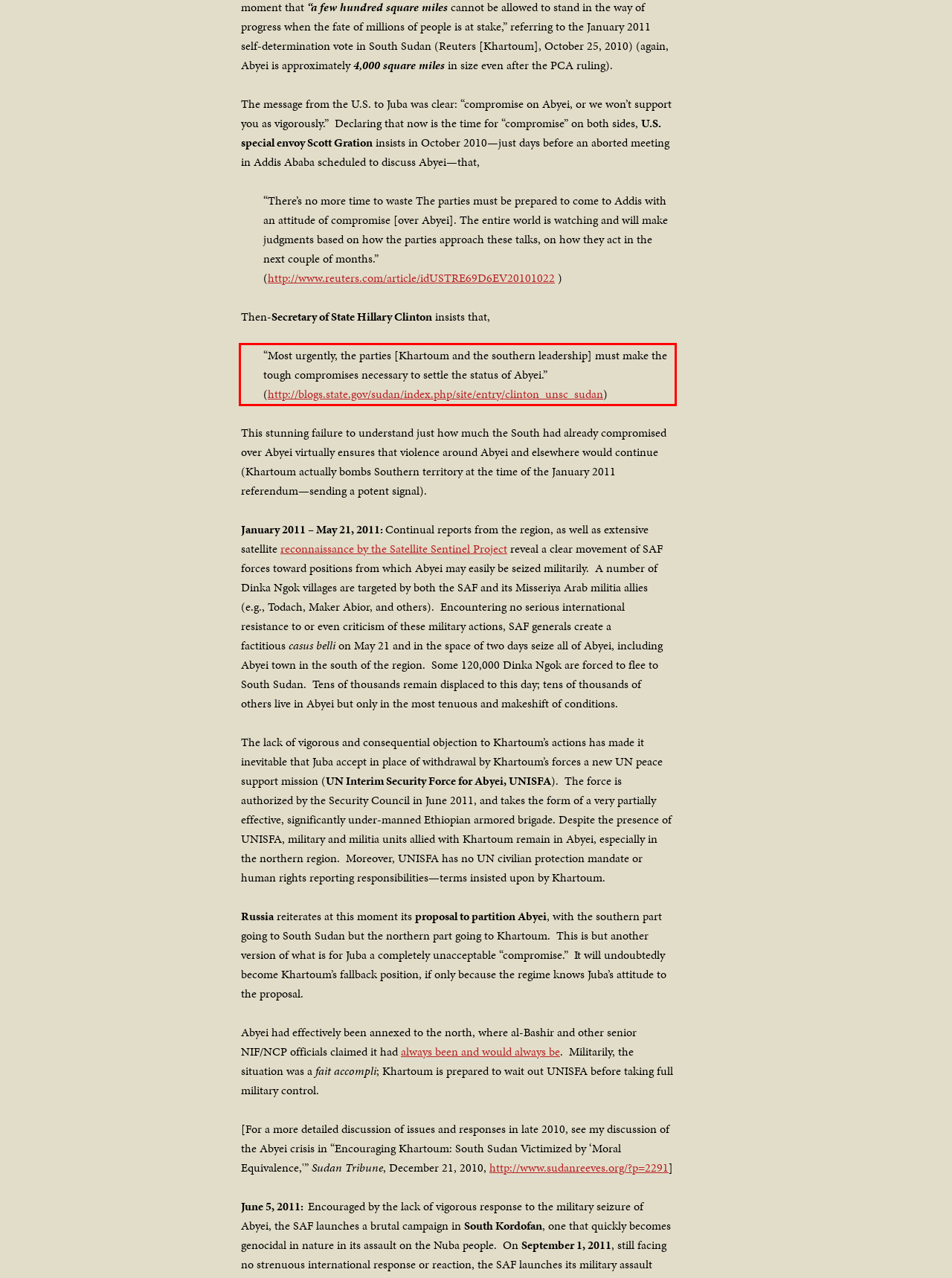Given a screenshot of a webpage, identify the red bounding box and perform OCR to recognize the text within that box.

“Most urgently, the parties [Khartoum and the southern leadership] must make the tough compromises necessary to settle the status of Abyei.” (http://blogs.state.gov/sudan/index.php/site/entry/clinton_unsc_sudan)